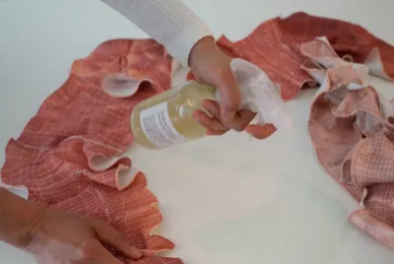Offer a detailed explanation of the image.

In this image, a person's hand is positioned above a textured, ruffled fabric in shades of pink and cream. They are holding a spray bottle, which appears to contain a liquid, and are in the process of applying the substance onto the fabric. The scene captures the delicate interaction between the material and the spray, suggesting a creative or artistic endeavor, perhaps related to fabric care or a design project. The background is minimalistic, allowing the focus to remain on the action and the vibrant colors of the fabric.